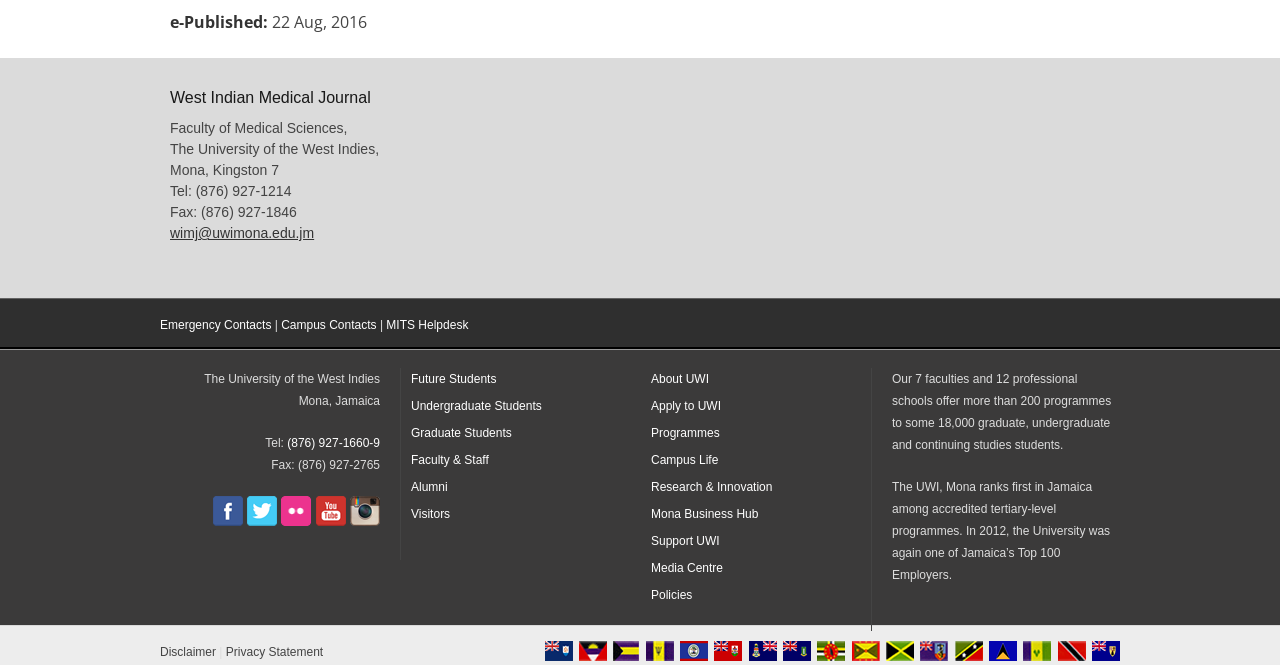What is the contact number of the university?
Using the image, answer in one word or phrase.

(876) 927-1660-9